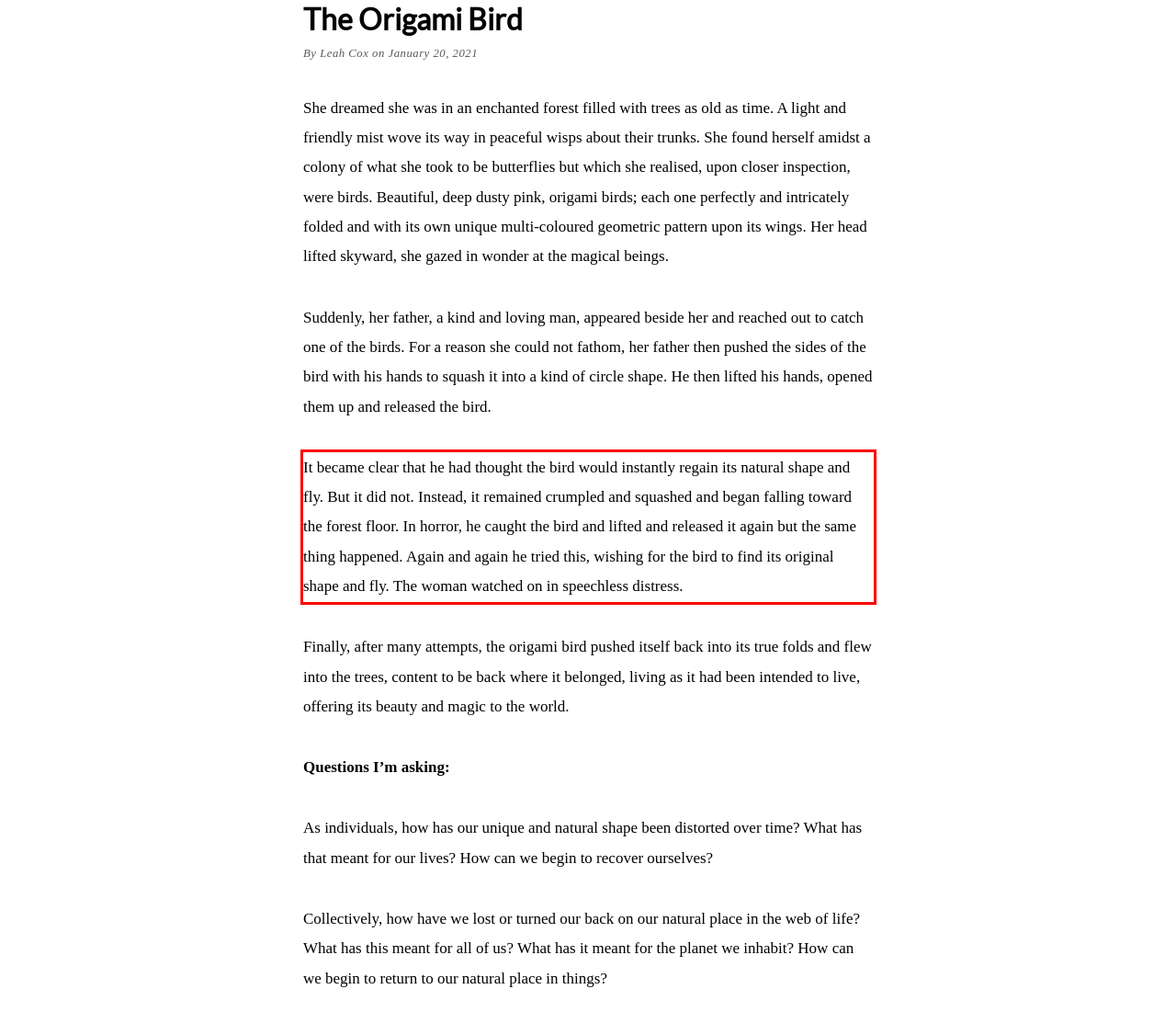By examining the provided screenshot of a webpage, recognize the text within the red bounding box and generate its text content.

It became clear that he had thought the bird would instantly regain its natural shape and fly. But it did not. Instead, it remained crumpled and squashed and began falling toward the forest floor. In horror, he caught the bird and lifted and released it again but the same thing happened. Again and again he tried this, wishing for the bird to find its original shape and fly. The woman watched on in speechless distress.